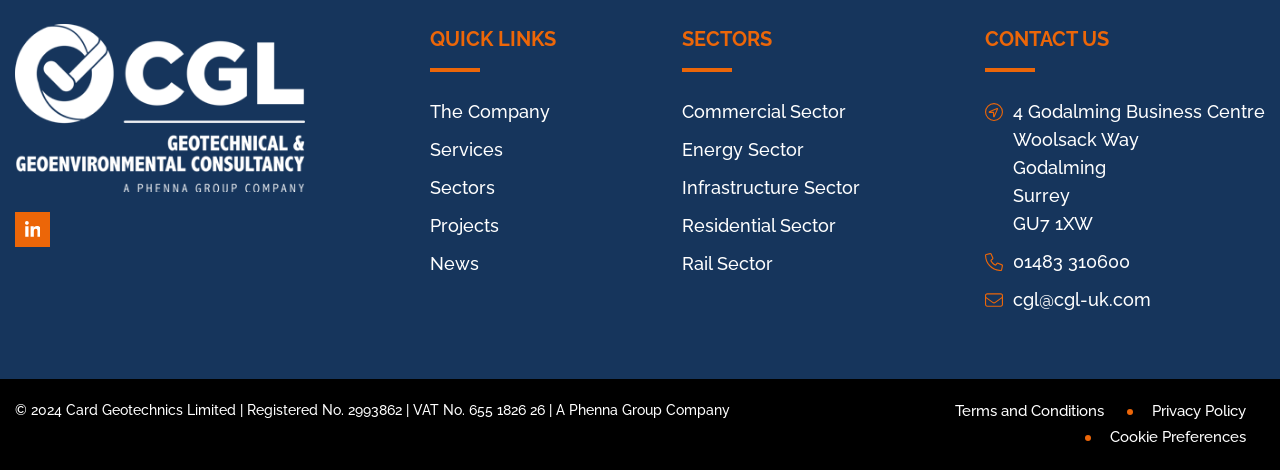Utilize the details in the image to thoroughly answer the following question: What is the company's address?

I found the company's address by looking at the 'CONTACT US' section, where I saw static texts with the address details, including '4 Godalming Business Centre', 'Woolsack Way', 'Godalming', 'Surrey', and 'GU7 1XW'.